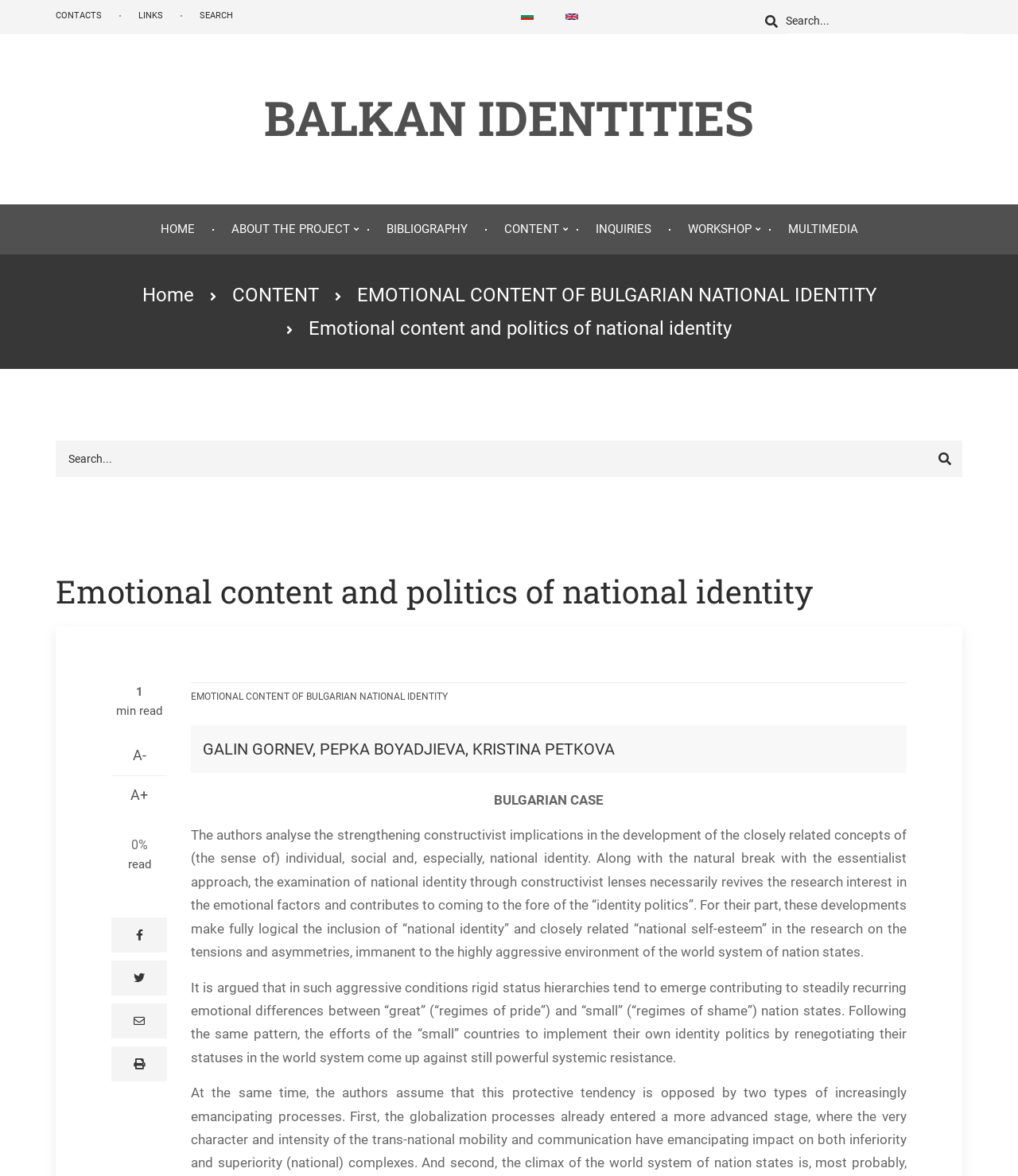Who are the authors of the article?
Based on the image, answer the question in a detailed manner.

The authors of the article can be found in the static text 'GALIN GORNEV, PEPKA BOYADJIEVA, KRISTINA PETKOVA' which is located below the heading 'Emotional content and politics of national identity'.